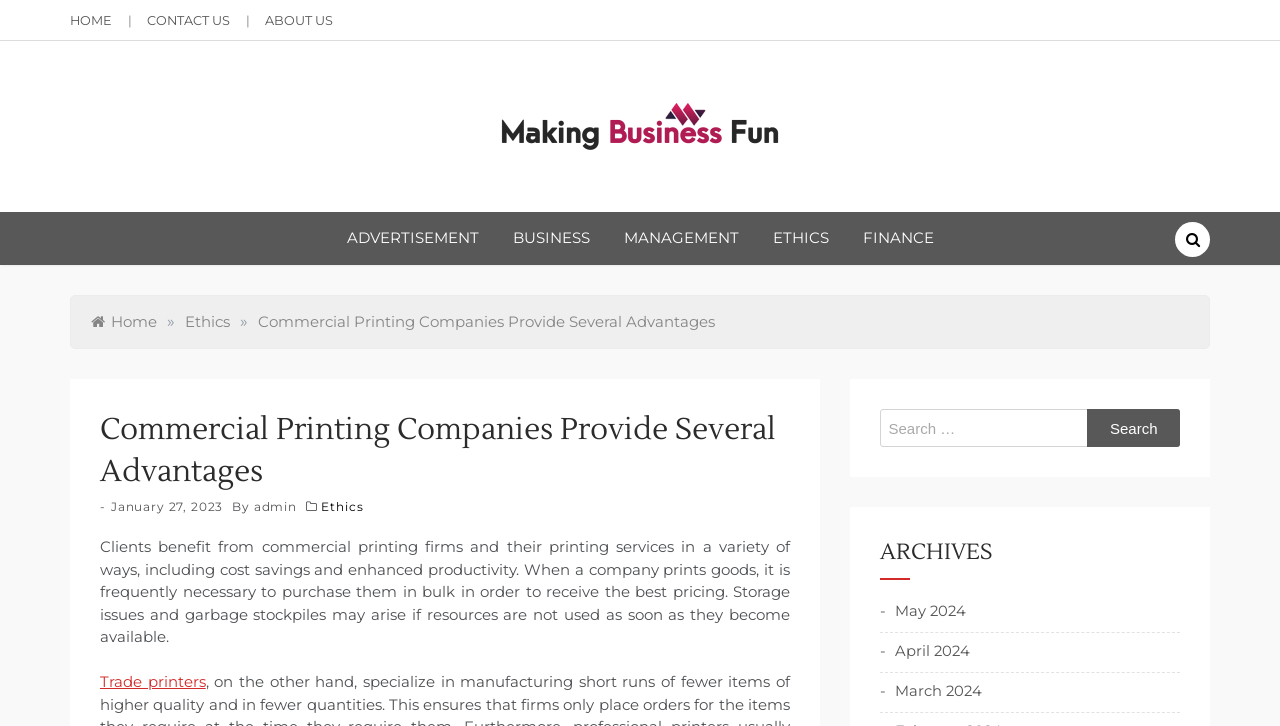What is the topic of the current article?
Utilize the information in the image to give a detailed answer to the question.

I determined this answer by analyzing the heading element with the text 'Commercial Printing Companies Provide Several Advantages' and the static text element with the text 'Clients benefit from commercial printing firms and their printing services...', which indicates that the current article is about commercial printing companies.